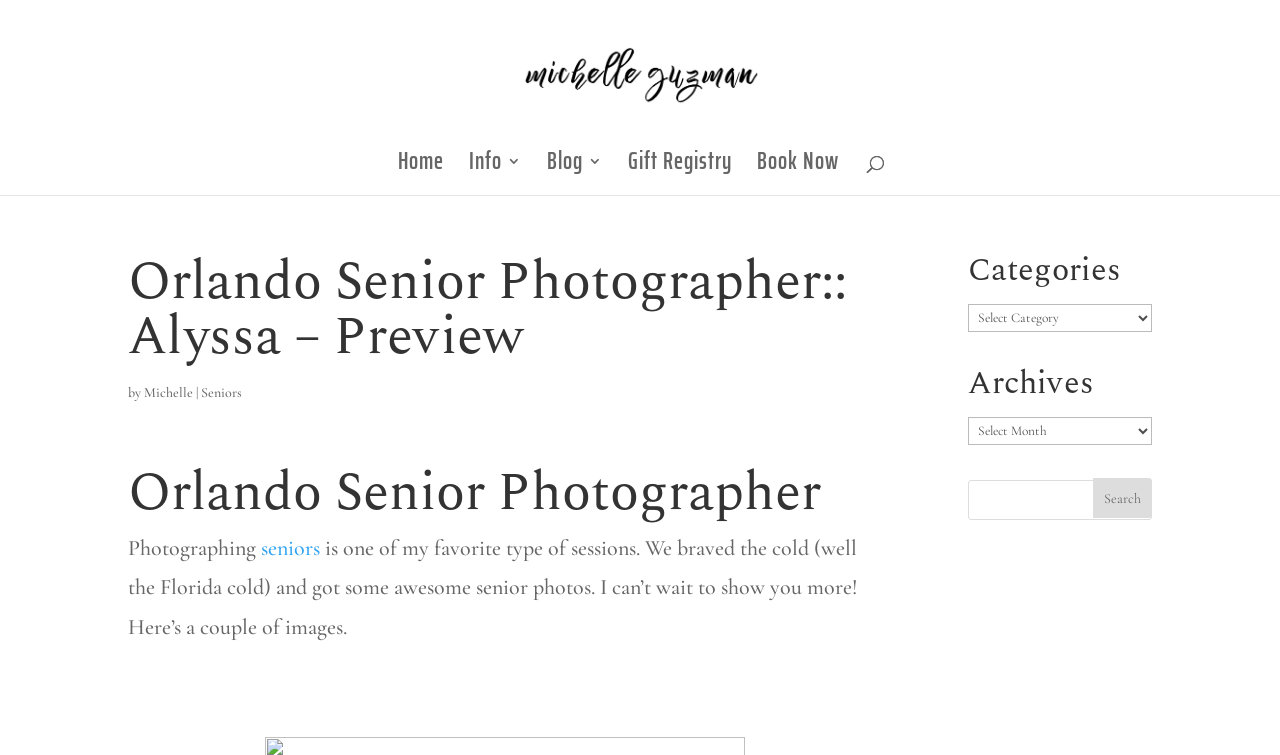What is the category of the blog post? Examine the screenshot and reply using just one word or a brief phrase.

Seniors